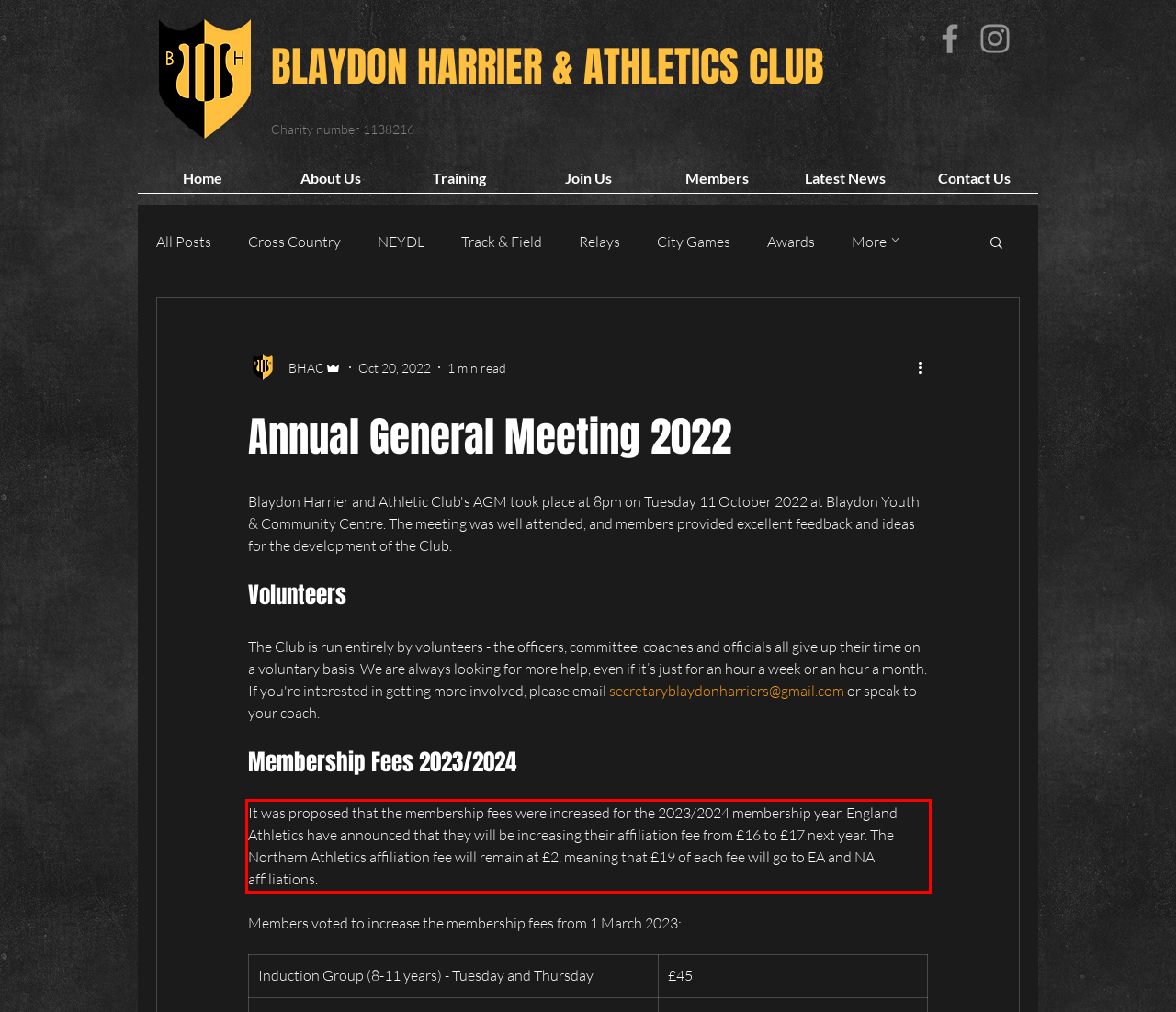Please analyze the screenshot of a webpage and extract the text content within the red bounding box using OCR.

It was proposed that the membership fees were increased for the 2023/2024 membership year. England Athletics have announced that they will be increasing their affiliation fee from £16 to £17 next year. The Northern Athletics affiliation fee will remain at £2, meaning that £19 of each fee will go to EA and NA affiliations.